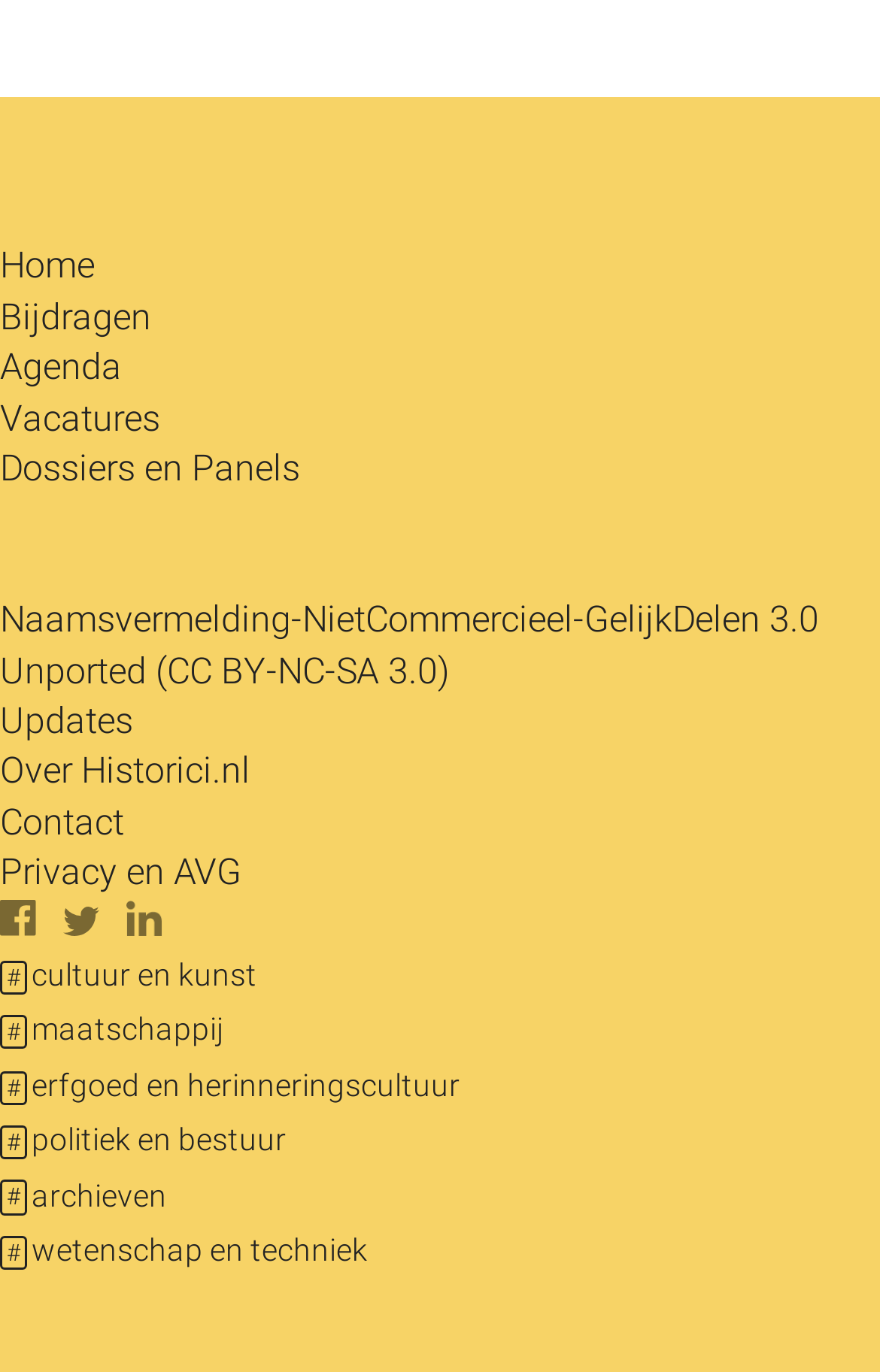With reference to the screenshot, provide a detailed response to the question below:
How many social media links are there?

There are three social media links because there are three link elements with images, namely 'Facebook', 'Twitter', and 'Linkedin', which are typically used as social media links.